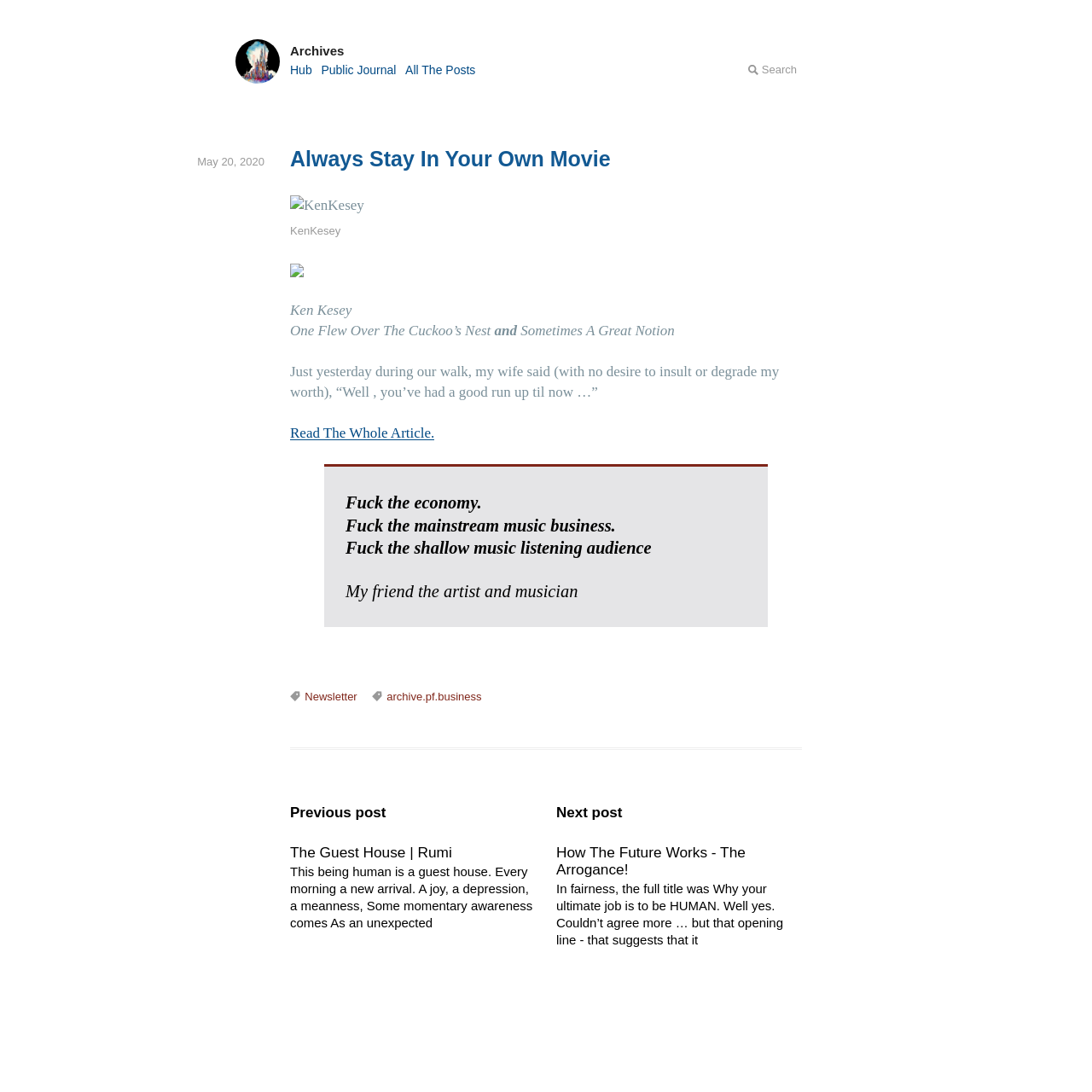Pinpoint the bounding box coordinates for the area that should be clicked to perform the following instruction: "view next post".

[0.509, 0.698, 0.734, 0.869]